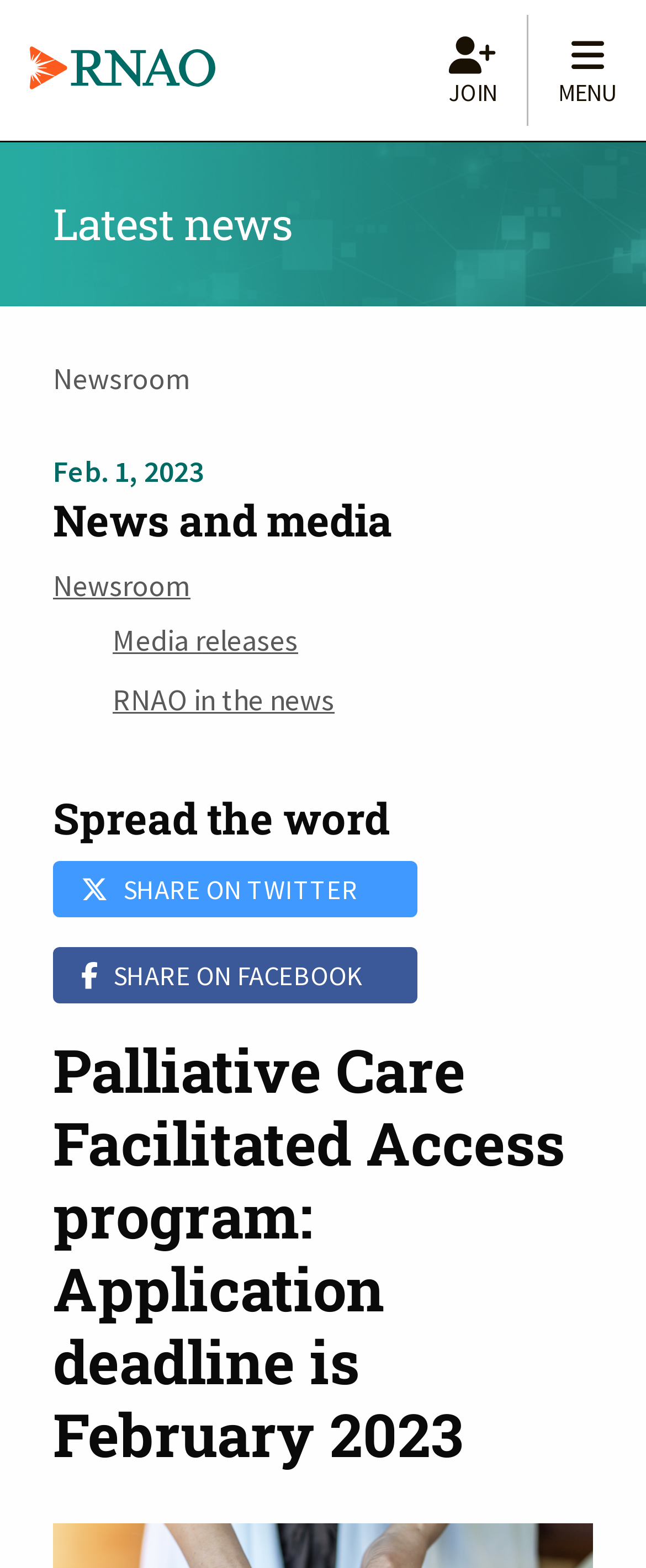Please provide a comprehensive answer to the question below using the information from the image: How can users share the article on social media?

The webpage provides links to 'SHARE ON TWITTER' and 'SHARE ON FACEBOOK' in the 'Spread the word' section, allowing users to share the article on these social media platforms.